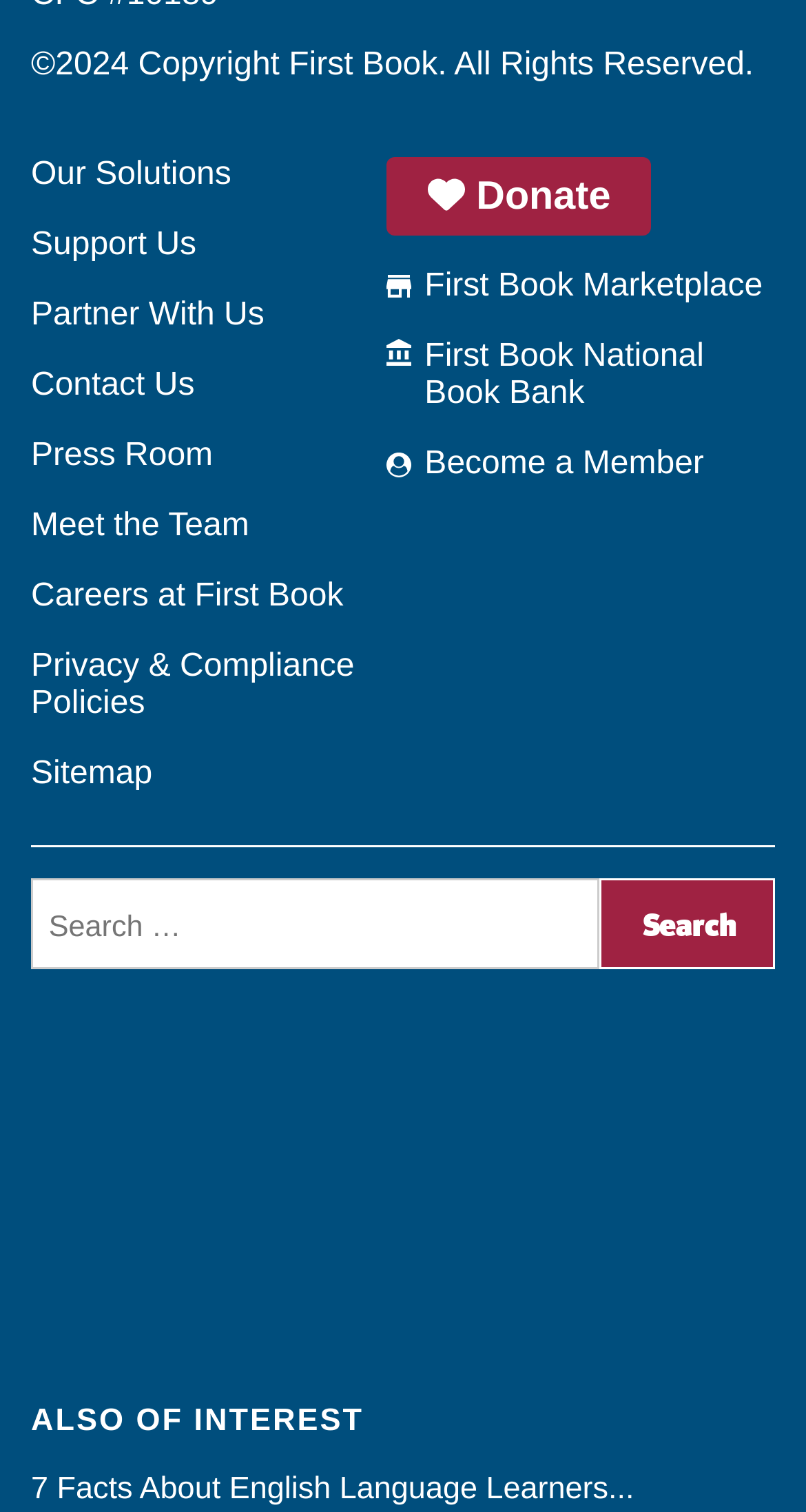Please reply to the following question with a single word or a short phrase:
What is the text above the search box?

Search for: